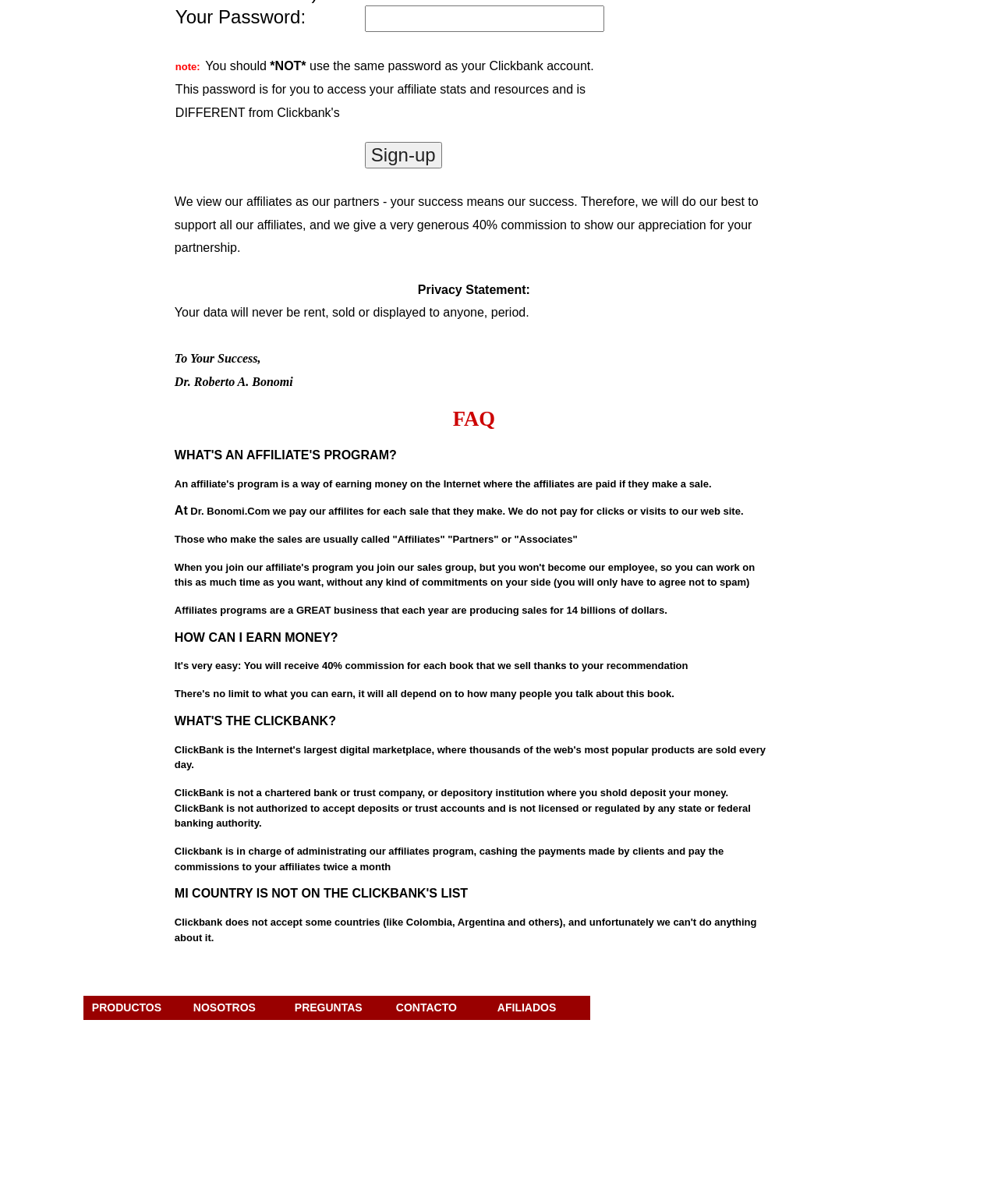Locate the bounding box of the UI element based on this description: "PREGUNTAS". Provide four float numbers between 0 and 1 as [left, top, right, bottom].

[0.287, 0.827, 0.389, 0.847]